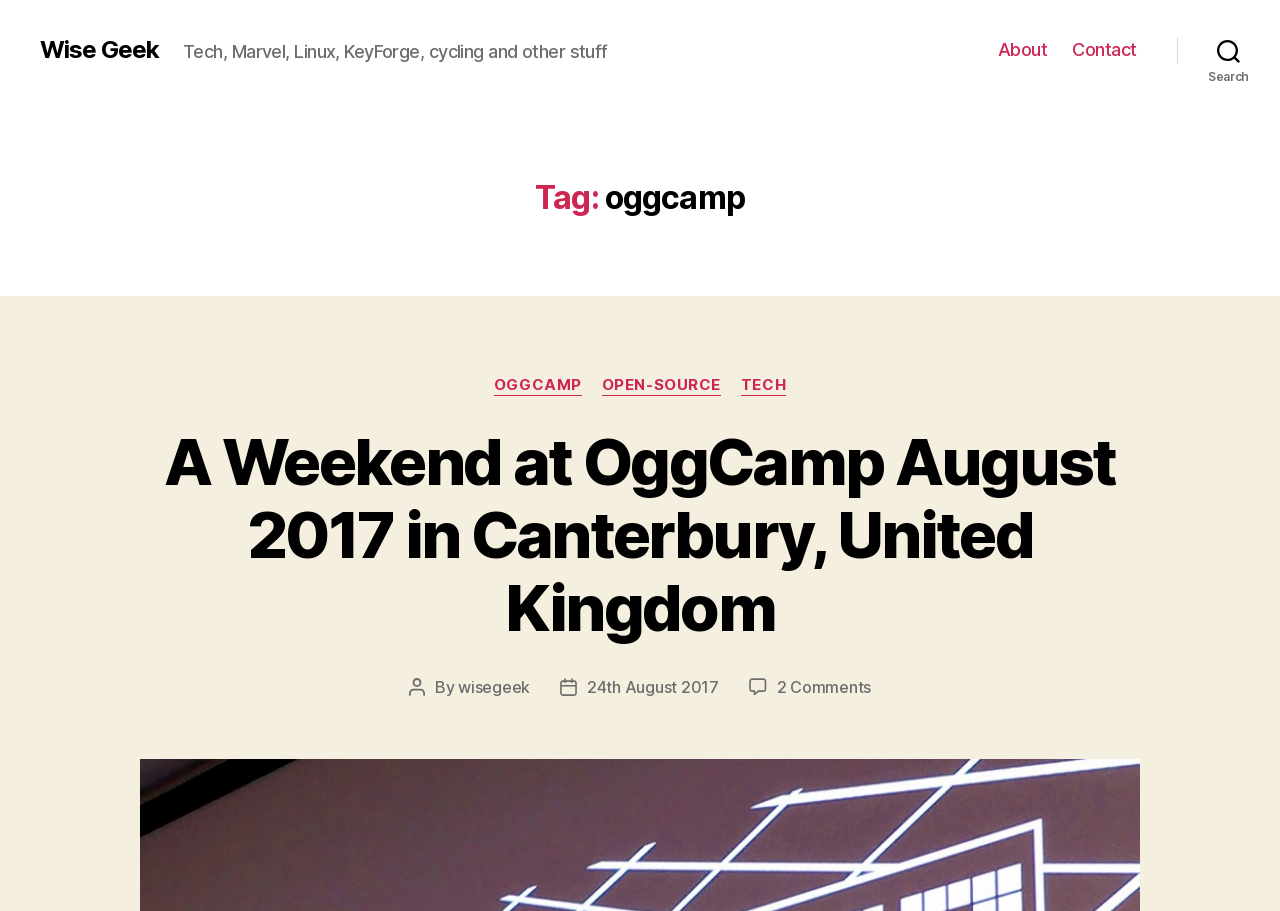Pinpoint the bounding box coordinates of the clickable area necessary to execute the following instruction: "view the author's profile". The coordinates should be given as four float numbers between 0 and 1, namely [left, top, right, bottom].

[0.358, 0.743, 0.414, 0.765]